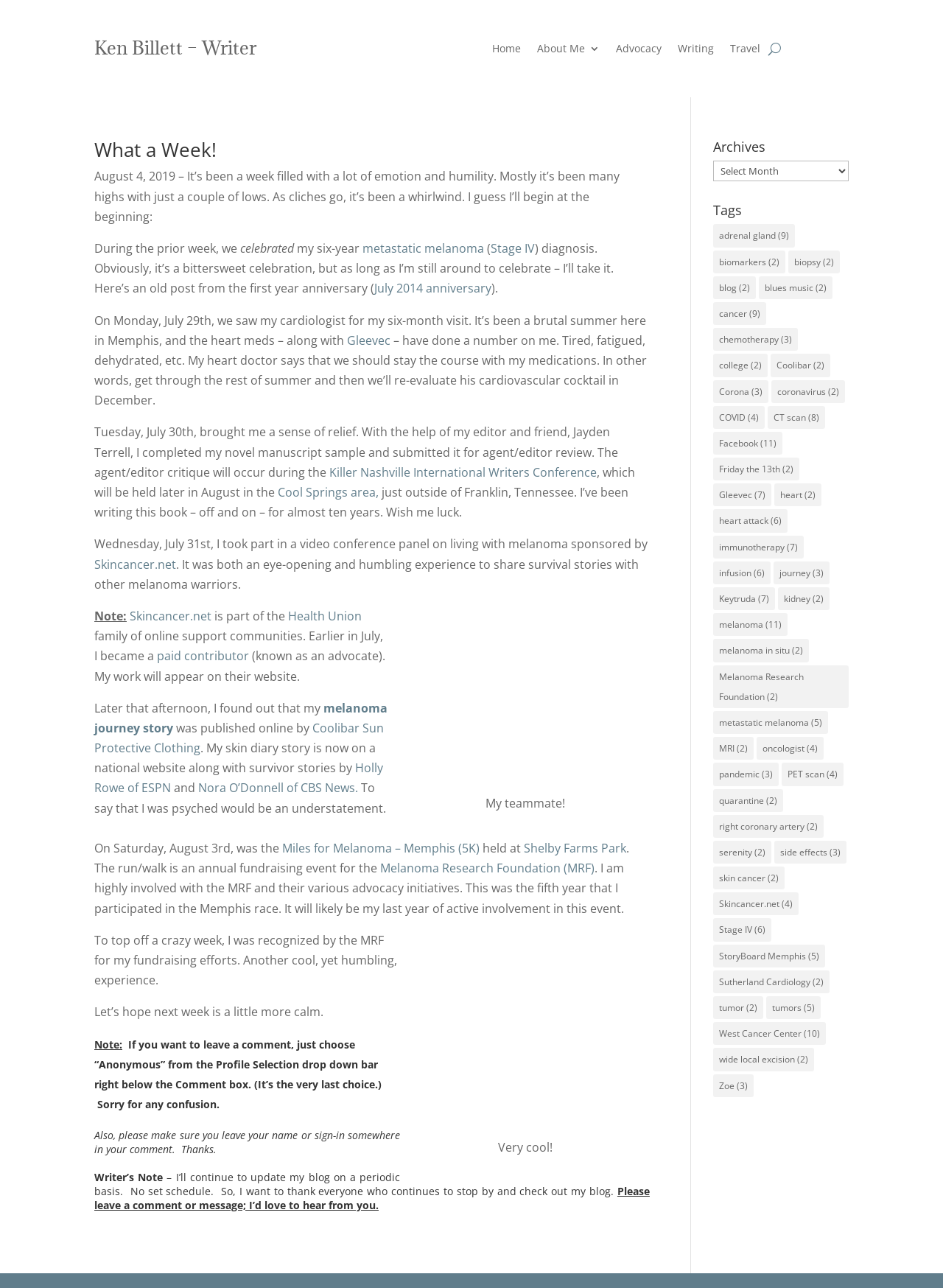Based on the image, provide a detailed and complete answer to the question: 
What is the author's diagnosis?

The author's diagnosis can be found in the text where it is mentioned that they celebrated their six-year metastatic melanoma diagnosis anniversary.